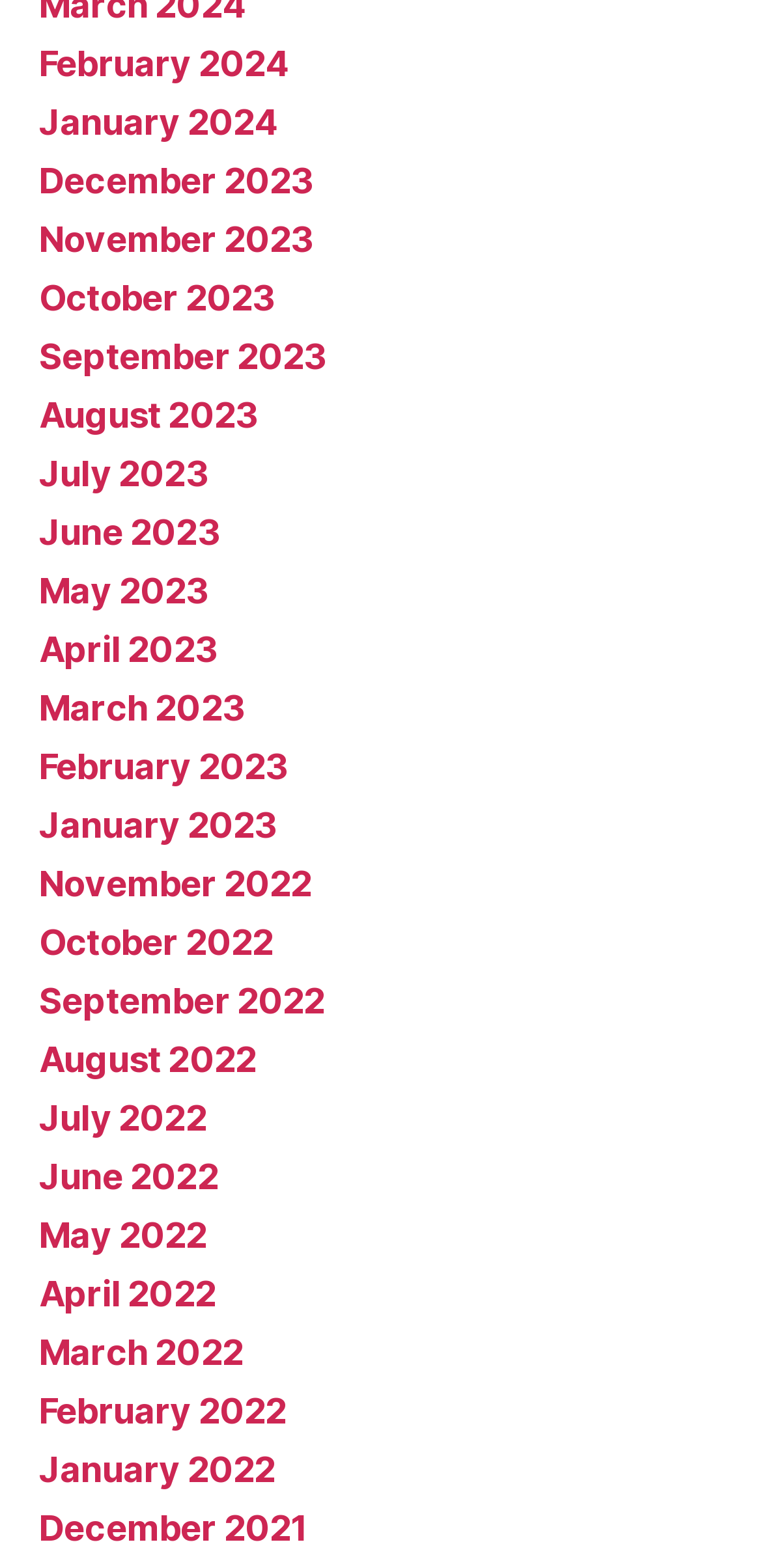Are the months listed in chronological order?
Can you provide an in-depth and detailed response to the question?

I examined the list of link elements and found that they are arranged in chronological order, with the latest month (February 2024) first and the earliest month (December 2021) last.